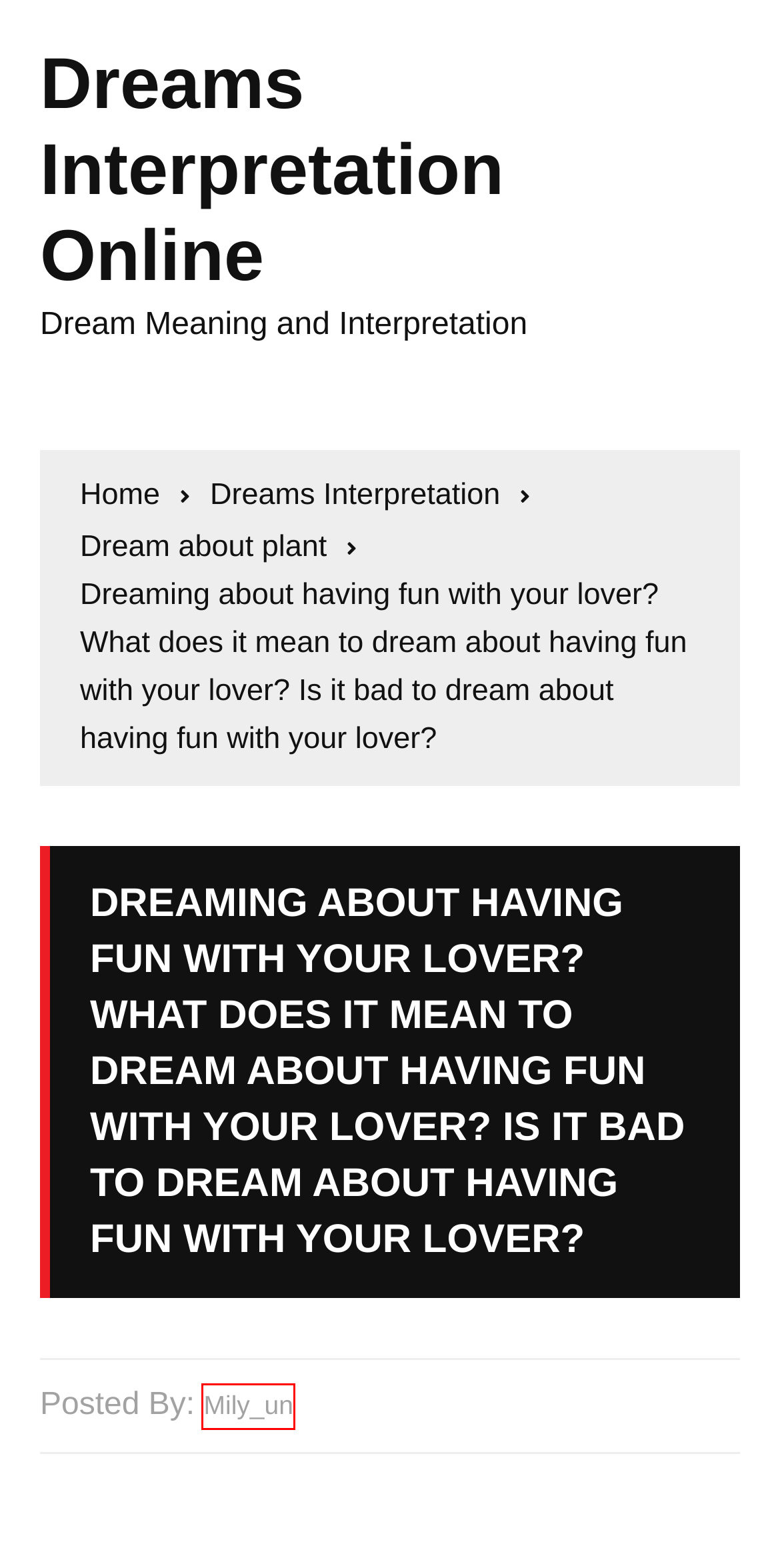You are presented with a screenshot of a webpage containing a red bounding box around a particular UI element. Select the best webpage description that matches the new webpage after clicking the element within the bounding box. Here are the candidates:
A. pregnant woman dreams Archives - Dreams Interpretation OnlineDreams Interpretation Online
B. Dreams Interpretation Archives - Dreams Interpretation OnlineDreams Interpretation Online
C. Dream about plant Archives - Dreams Interpretation OnlineDreams Interpretation Online
D. Mily_un, Author at Dreams Interpretation OnlineDreams Interpretation Online
E. Dream about bird pooping - Dreams Interpretation OnlineDreams Interpretation Online
F. I dreamed of a bird flying over me - Dreams Interpretation OnlineDreams Interpretation Online
G. Dream about Fire Archives - Dreams Interpretation OnlineDreams Interpretation Online
H. Dreams Interpretation Online - Dream Meaning and InterpretationDreams Interpretation Online

D